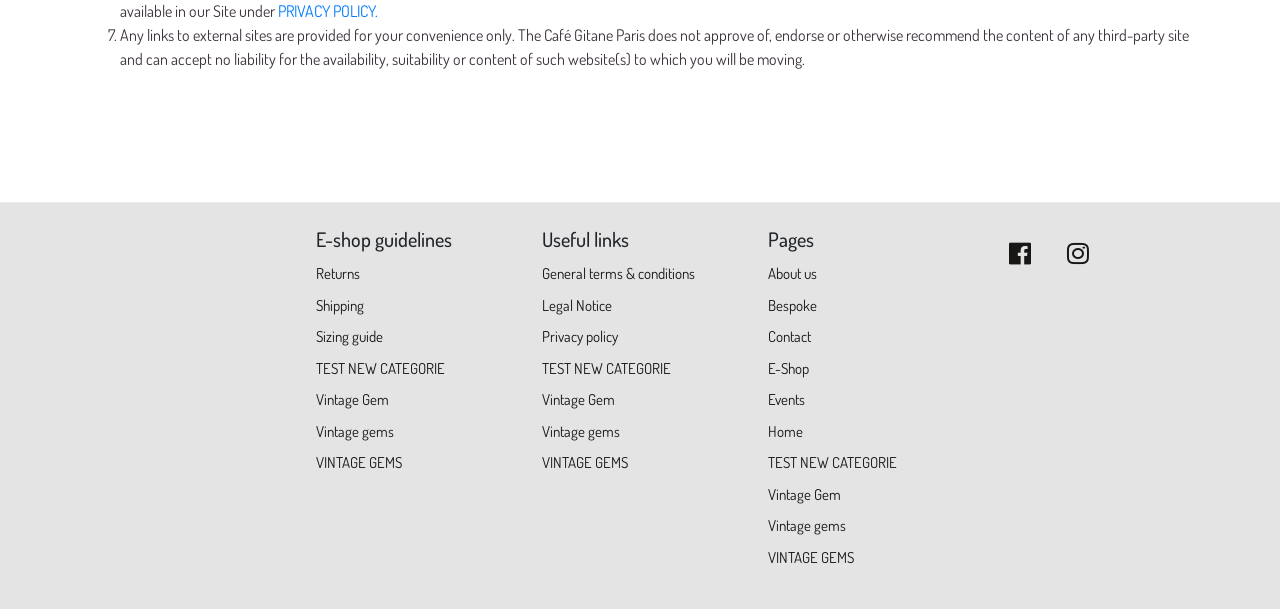Please find the bounding box coordinates for the clickable element needed to perform this instruction: "Check returns".

[0.247, 0.433, 0.281, 0.465]